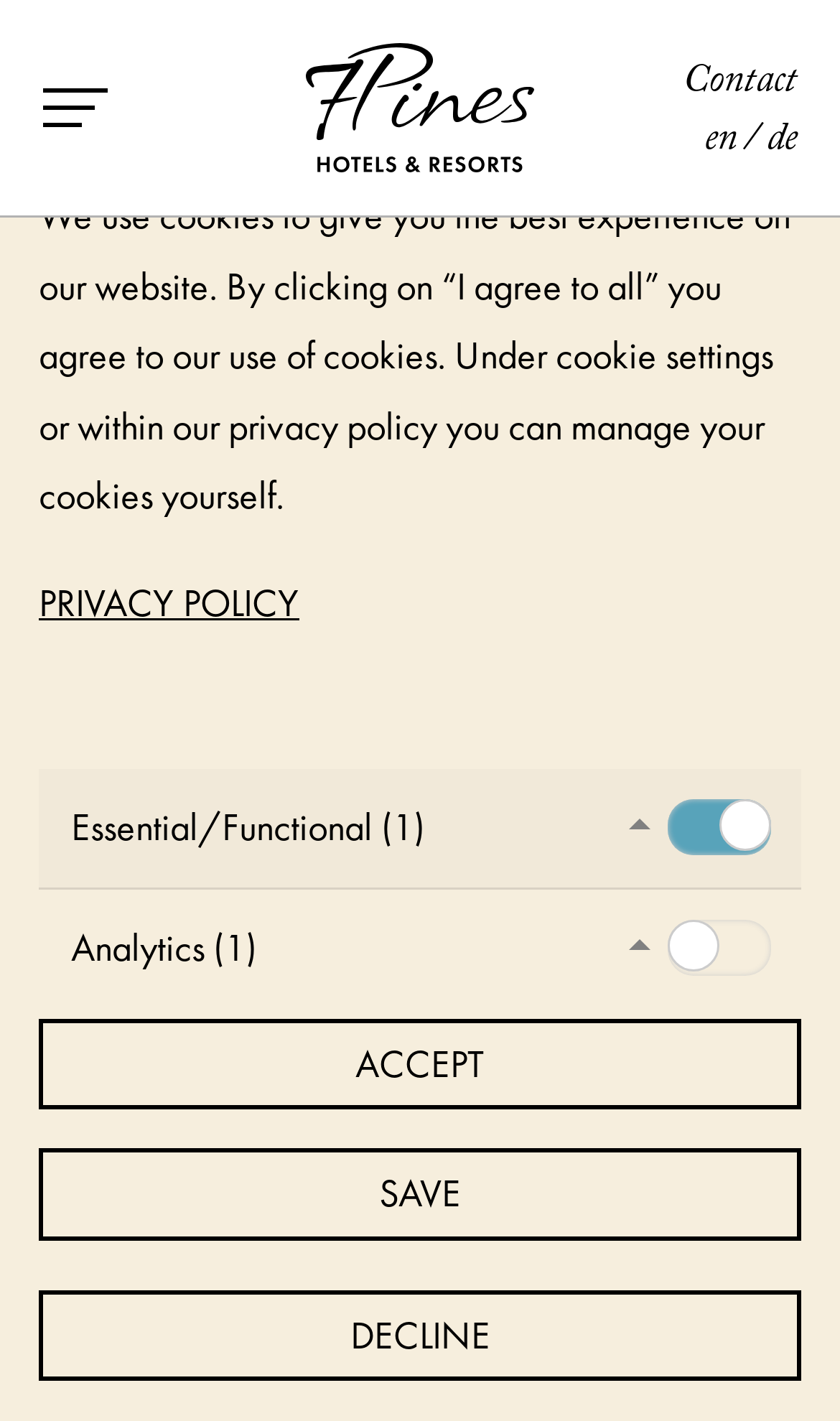Provide a brief response to the question below using one word or phrase:
How many main navigation links are there?

5